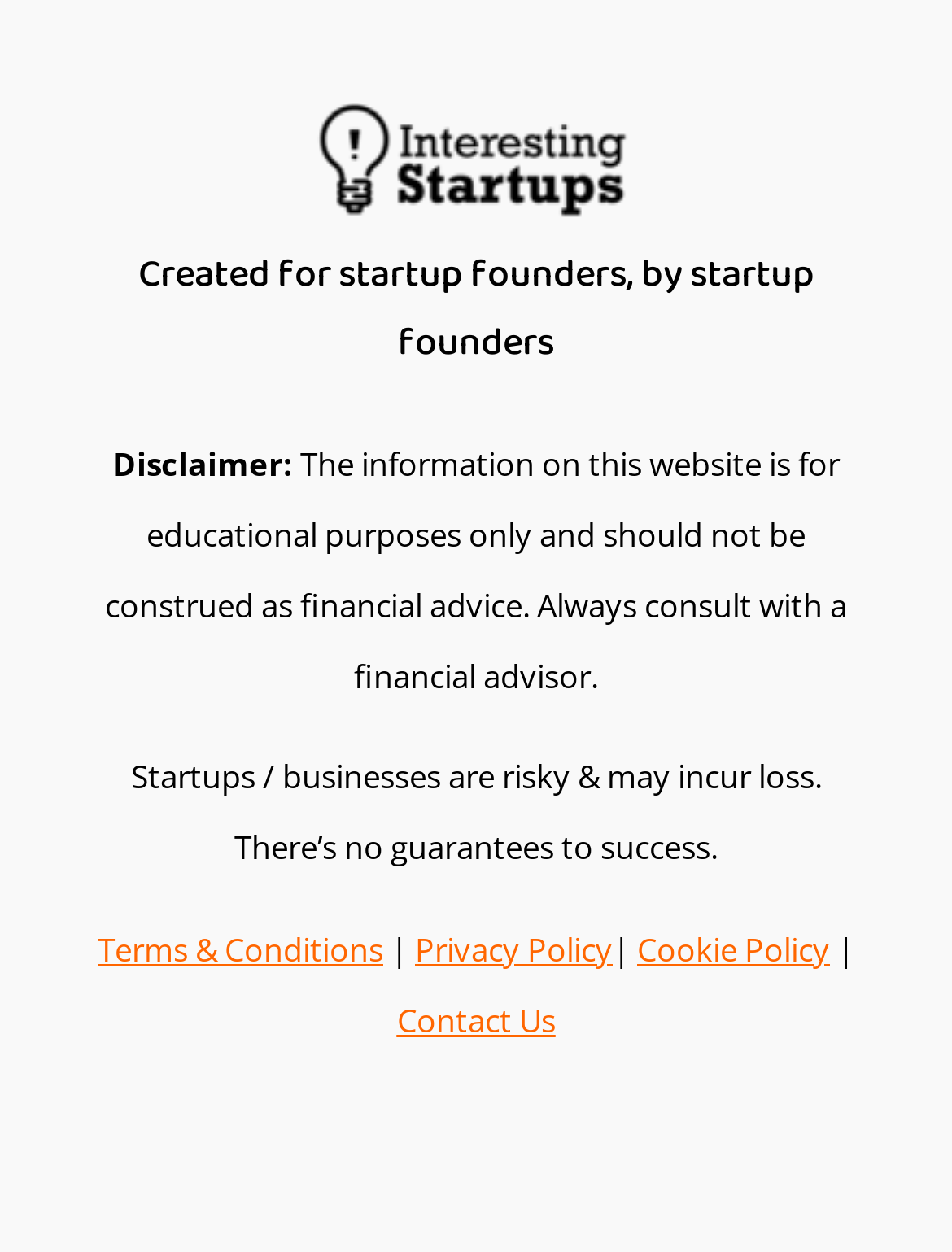What is the relationship between the information on this website and financial advice?
Answer the question with as much detail as possible.

The disclaimer section explicitly states that the information on this website should not be construed as financial advice, and users should always consult with a financial advisor.